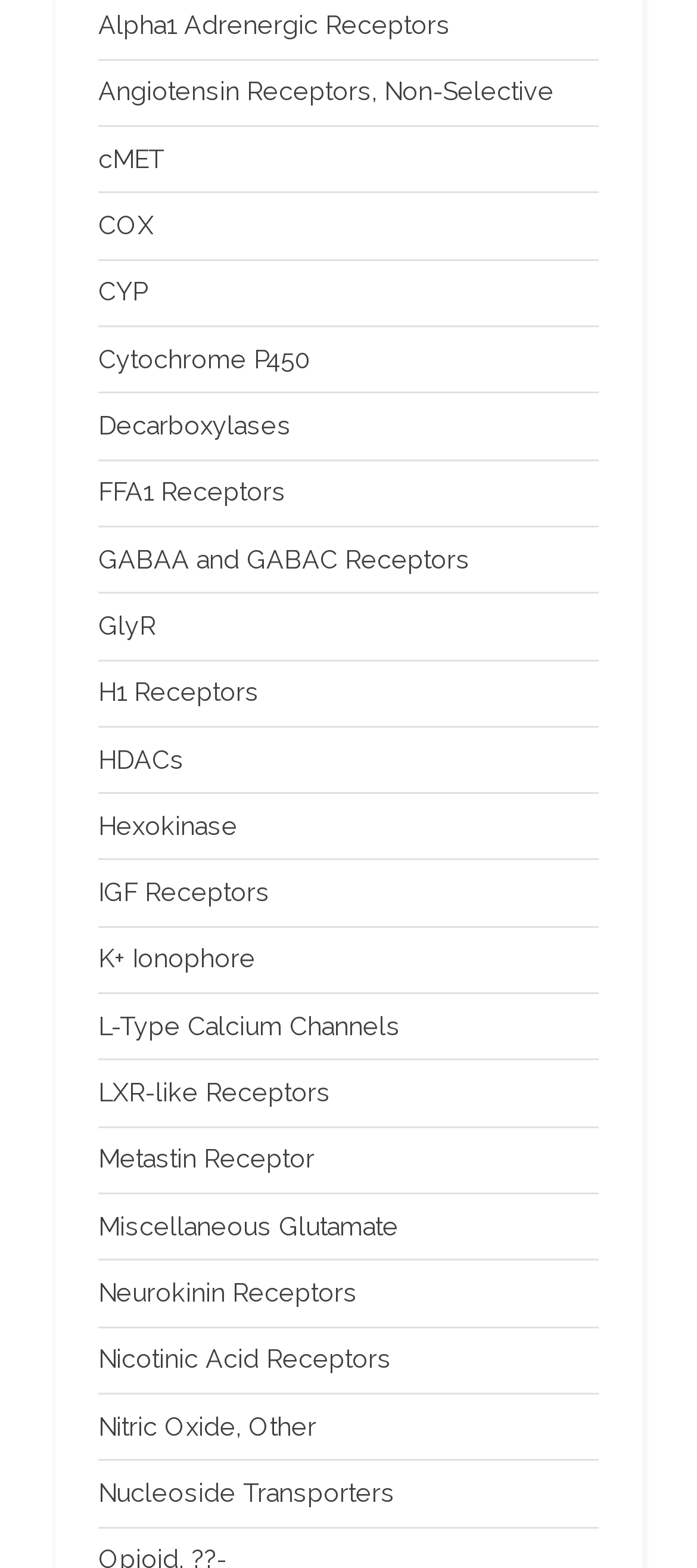Please specify the bounding box coordinates of the area that should be clicked to accomplish the following instruction: "Learn about Neurokinin Receptors". The coordinates should consist of four float numbers between 0 and 1, i.e., [left, top, right, bottom].

[0.141, 0.815, 0.513, 0.834]